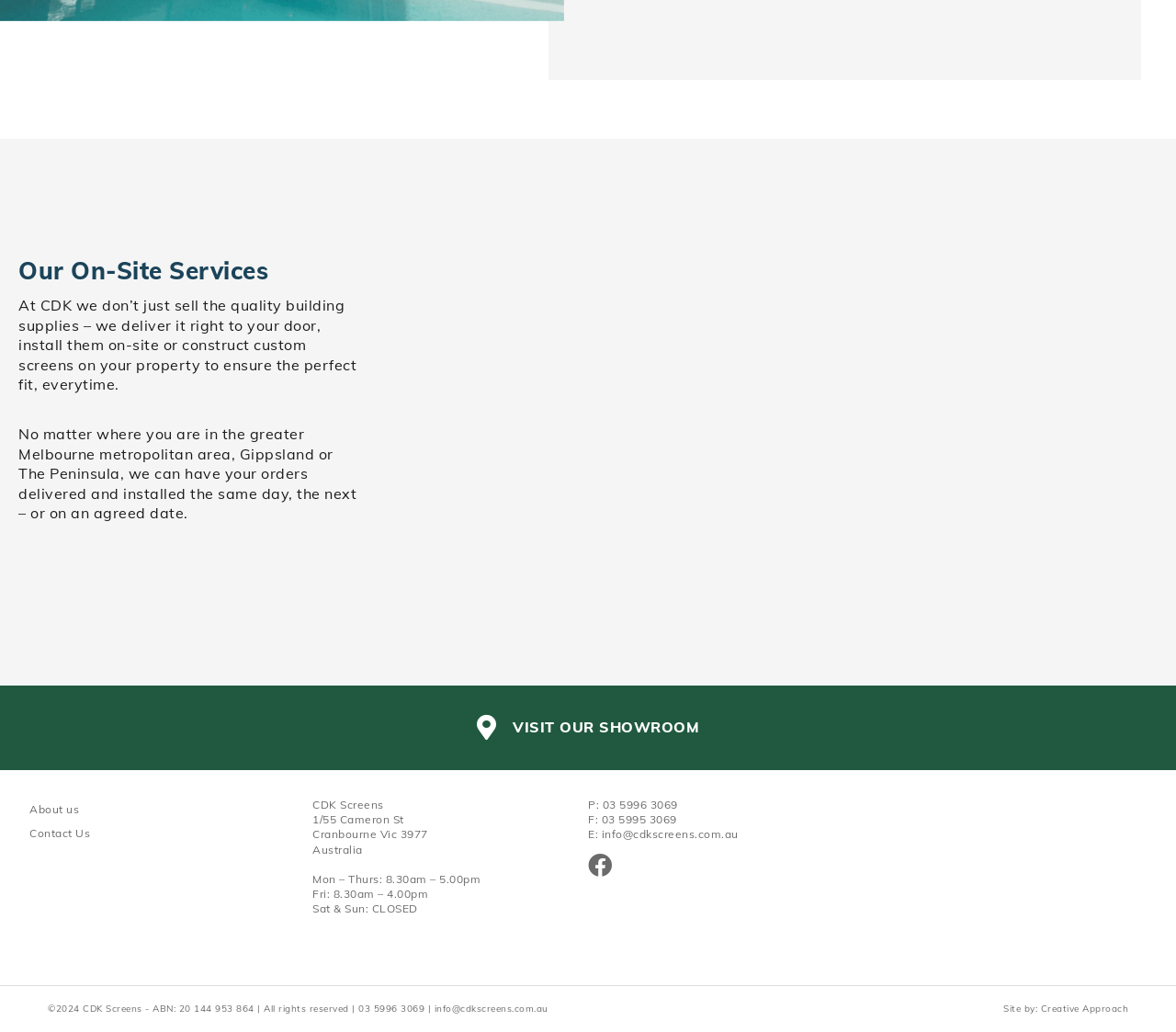Can you identify the bounding box coordinates of the clickable region needed to carry out this instruction: 'Call the company'? The coordinates should be four float numbers within the range of 0 to 1, stated as [left, top, right, bottom].

[0.5, 0.773, 0.817, 0.787]